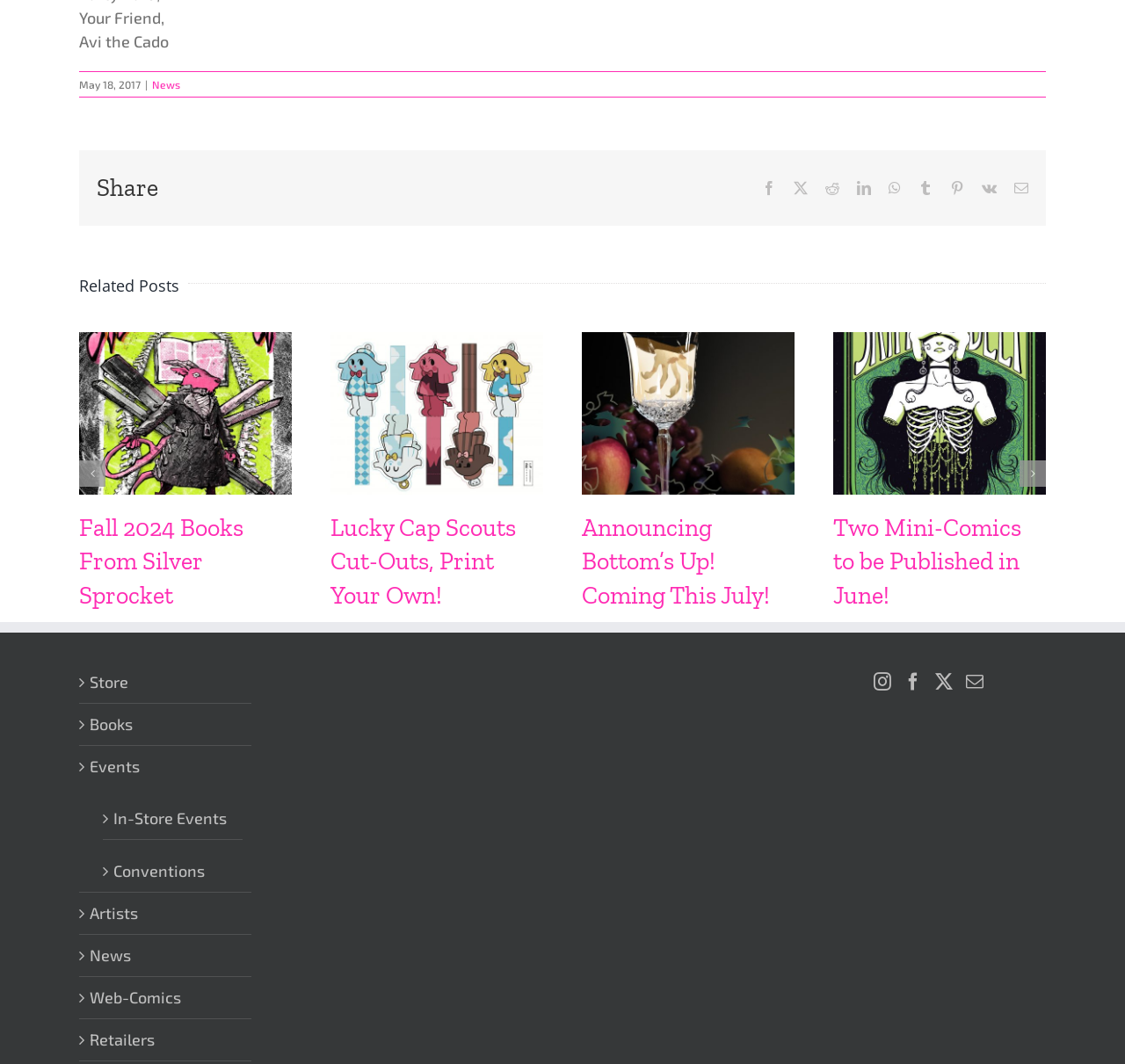Respond to the following question using a concise word or phrase: 
What is the main topic of the webpage?

Books and comics